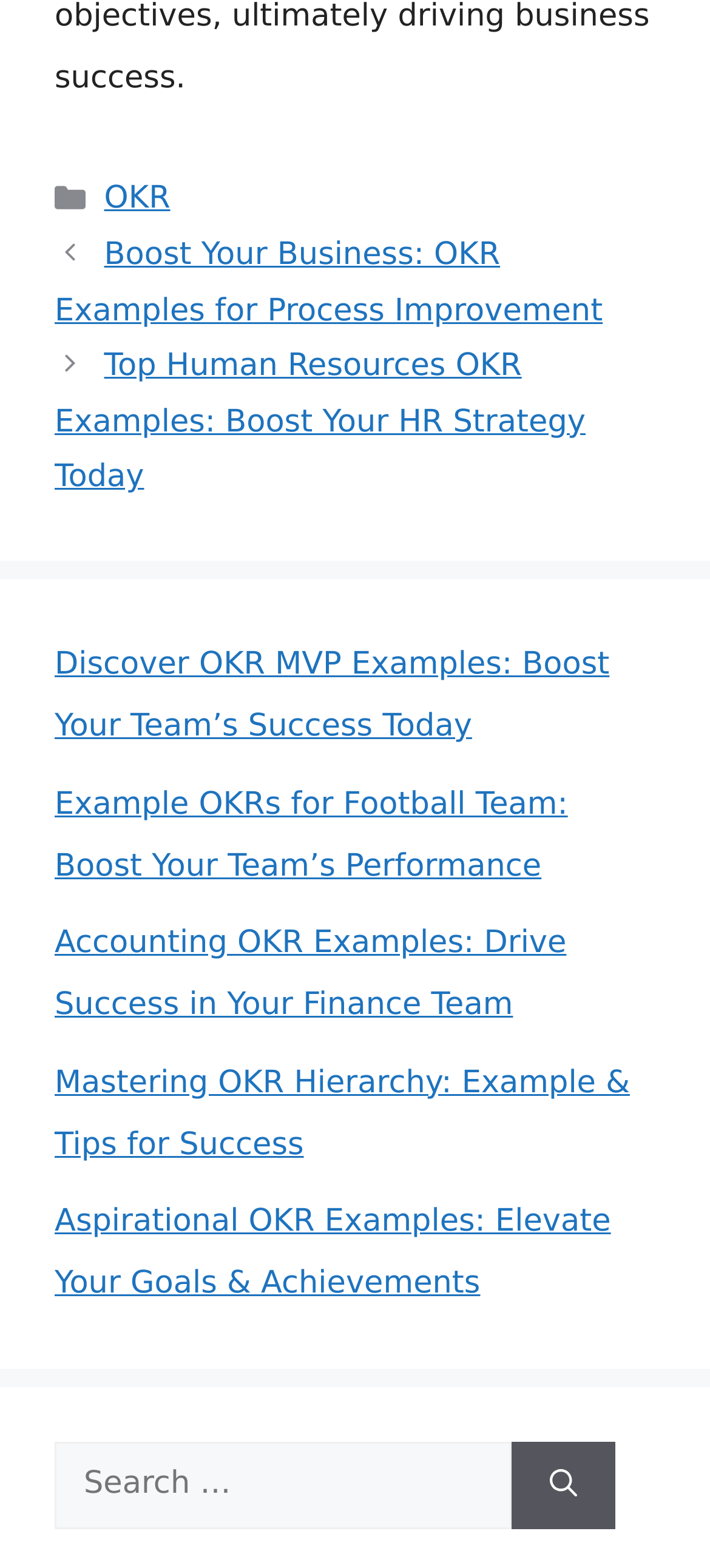What is the topic of the second post?
Utilize the image to construct a detailed and well-explained answer.

I looked at the second link under the 'Posts' navigation, which is 'Top Human Resources OKR Examples: Boost Your HR Strategy Today'. The topic of this post is 'Human Resources'.